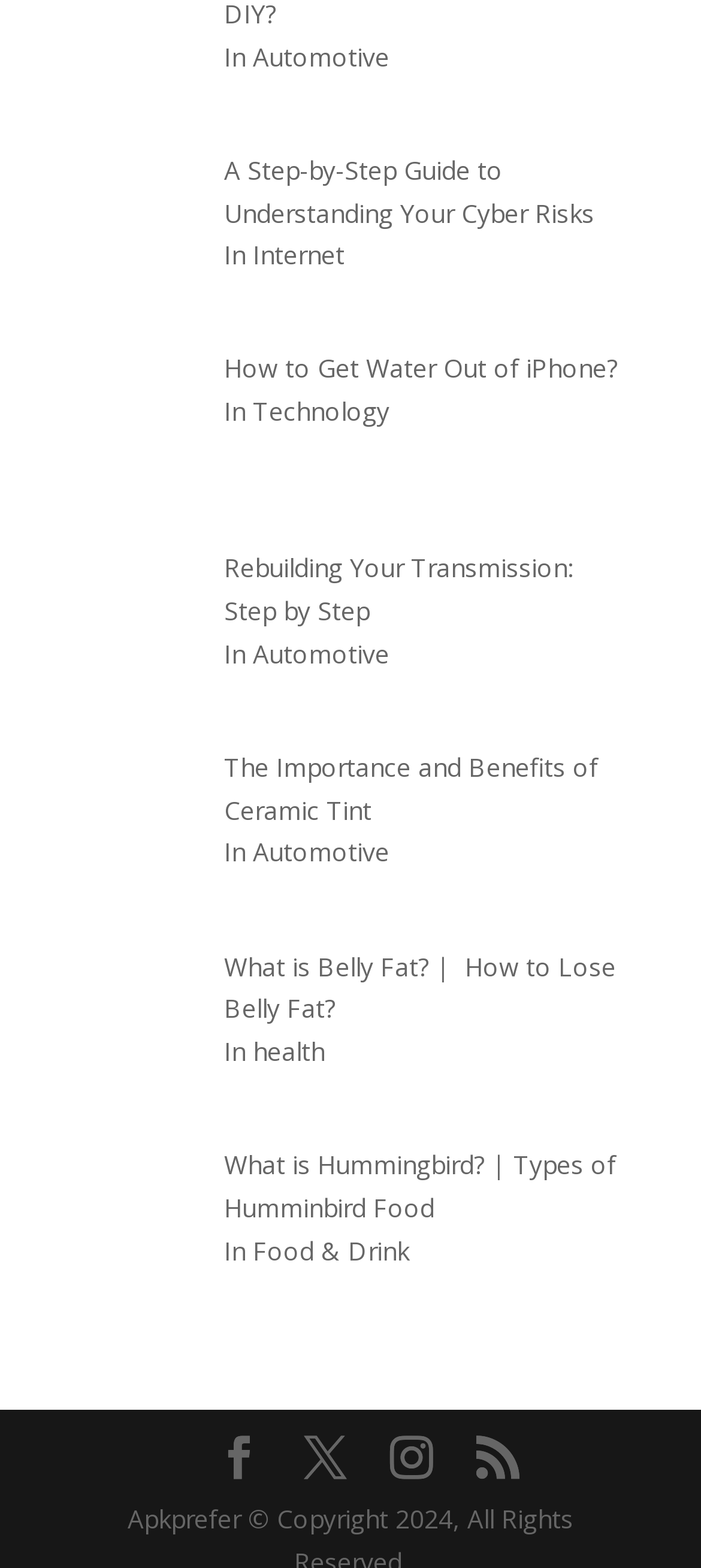How many images are there on this webpage?
Identify the answer in the screenshot and reply with a single word or phrase.

5